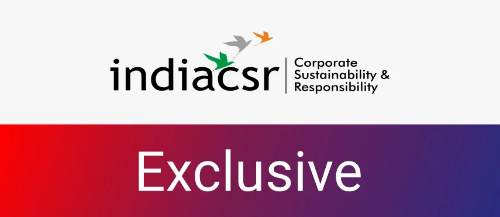Offer a detailed explanation of the image.

The image features the logo of "indiacsr," which stands for Corporate Sustainability & Responsibility. It prominently displays the word "Exclusive" in bold, signifying content or features that are specially curated or unique to the platform. The logo is integrated with a sleek design that includes stylized birds in colors representative of India's national identity—saffron, white, and green—symbolizing progress and sustainability. The background transitions from a vibrant red to a deep purple, adding visual appeal and emphasizing the exclusivity of the content. This branding reflects a commitment to promoting sustainable practices and corporate responsibility within India.